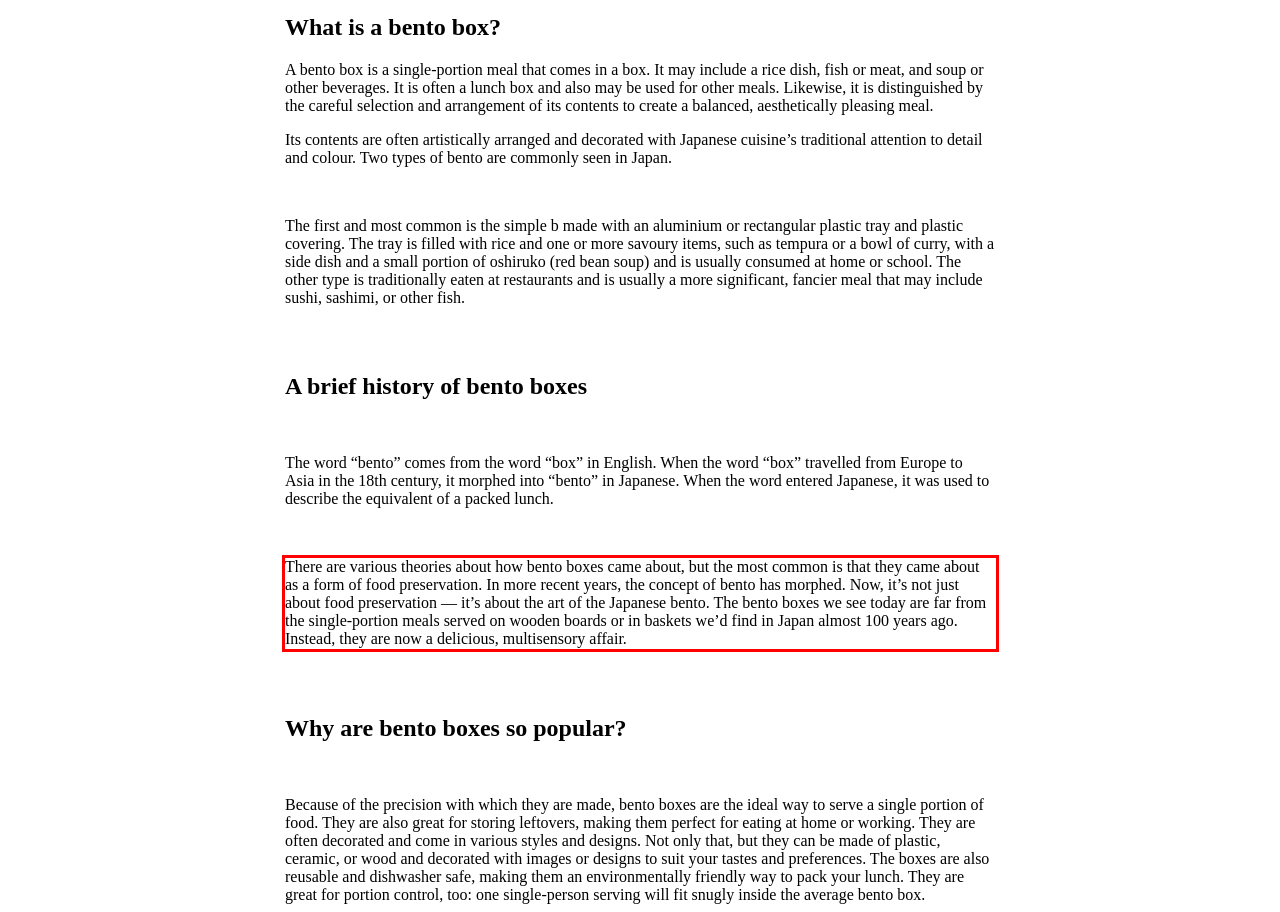Given the screenshot of a webpage, identify the red rectangle bounding box and recognize the text content inside it, generating the extracted text.

There are various theories about how bento boxes came about, but the most common is that they came about as a form of food preservation. In more recent years, the concept of bento has morphed. Now, it’s not just about food preservation — it’s about the art of the Japanese bento. The bento boxes we see today are far from the single-portion meals served on wooden boards or in baskets we’d find in Japan almost 100 years ago. Instead, they are now a delicious, multisensory affair.